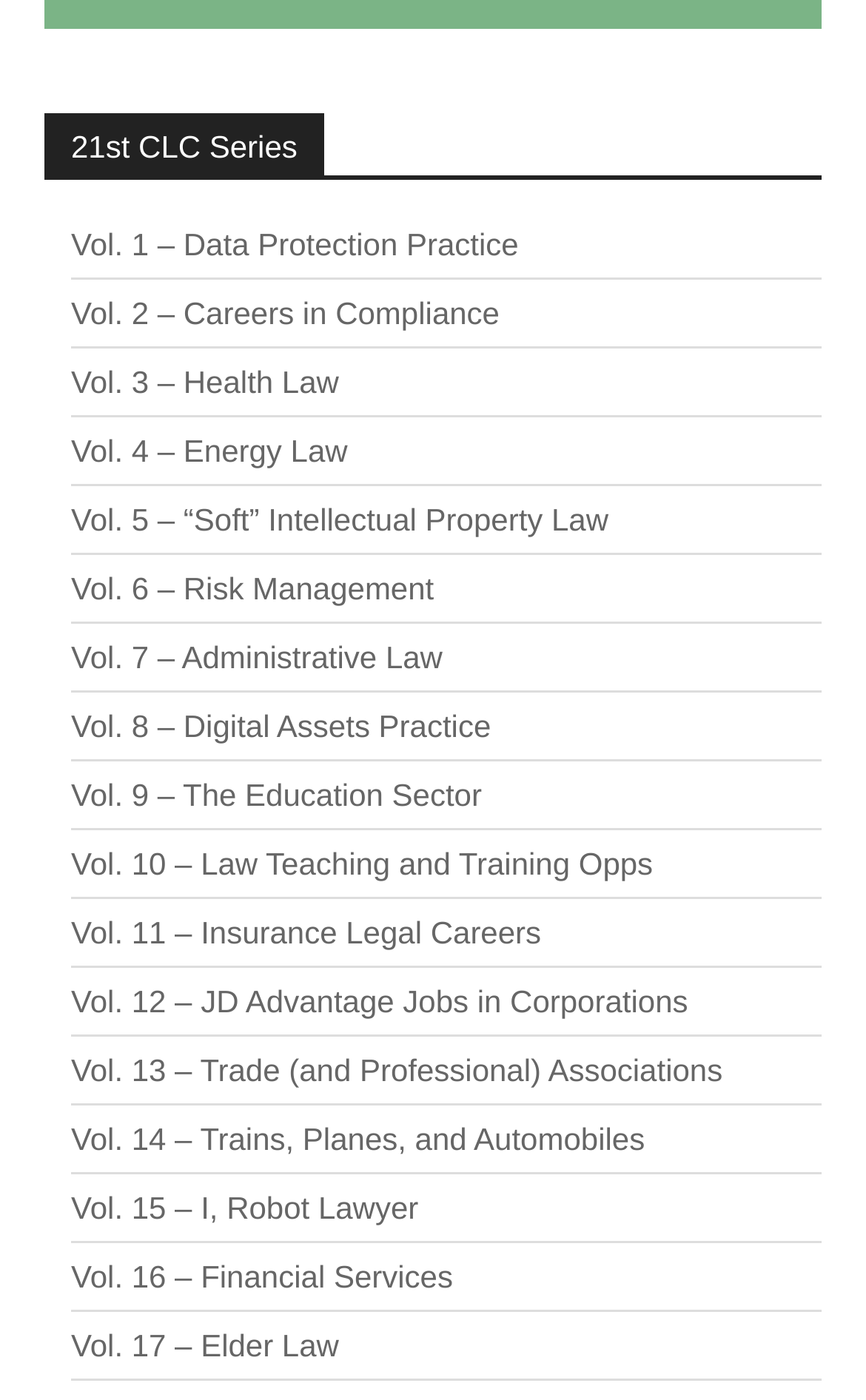Please specify the bounding box coordinates of the clickable section necessary to execute the following command: "Explore Vol. 5 – “Soft” Intellectual Property Law".

[0.082, 0.347, 0.949, 0.396]